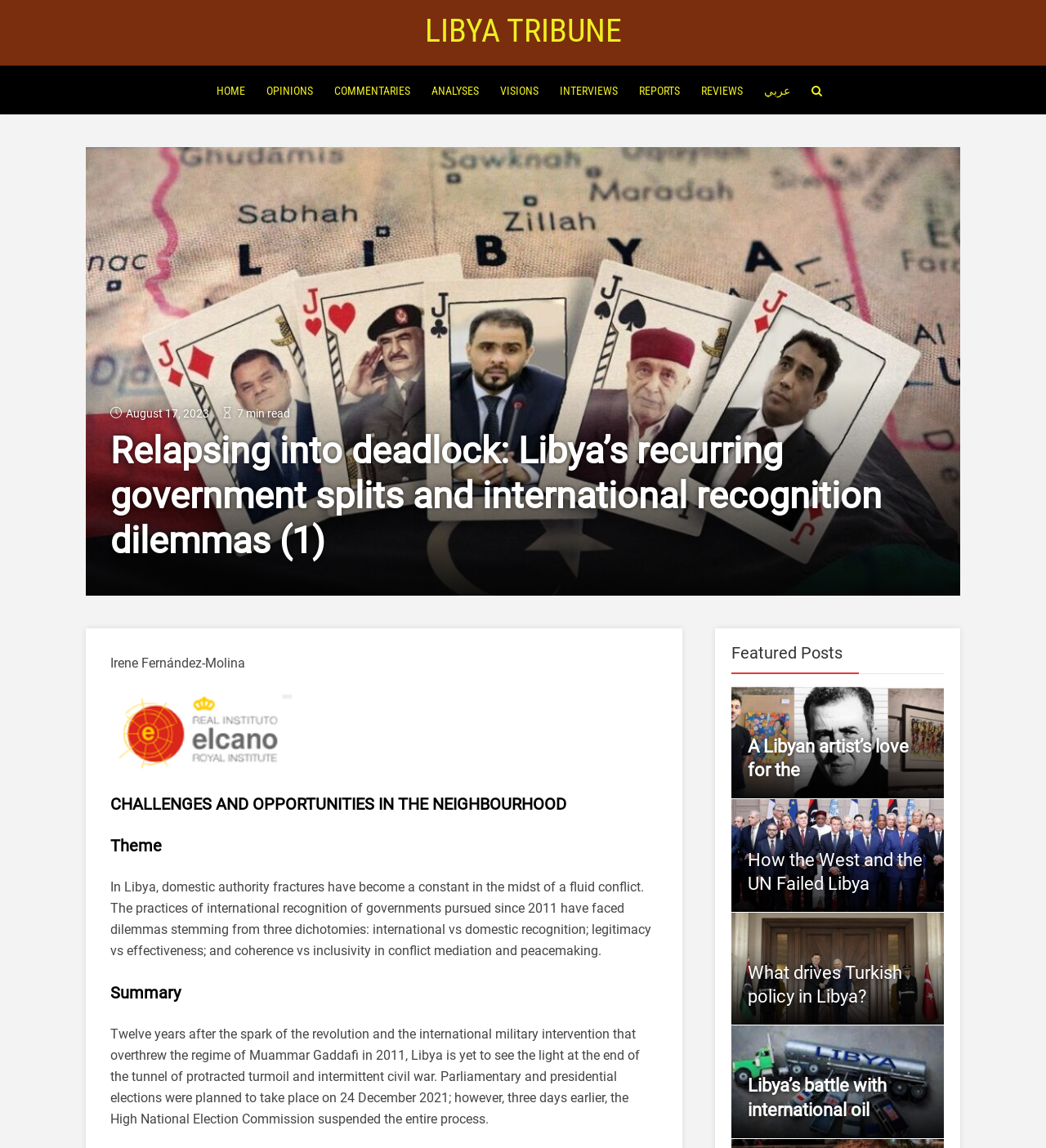Based on the visual content of the image, answer the question thoroughly: What is the theme of the article?

I found the theme of the article by looking at the static text element with the content 'CHALLENGES AND OPPORTUNITIES IN THE NEIGHBOURHOOD' located below the author's name.